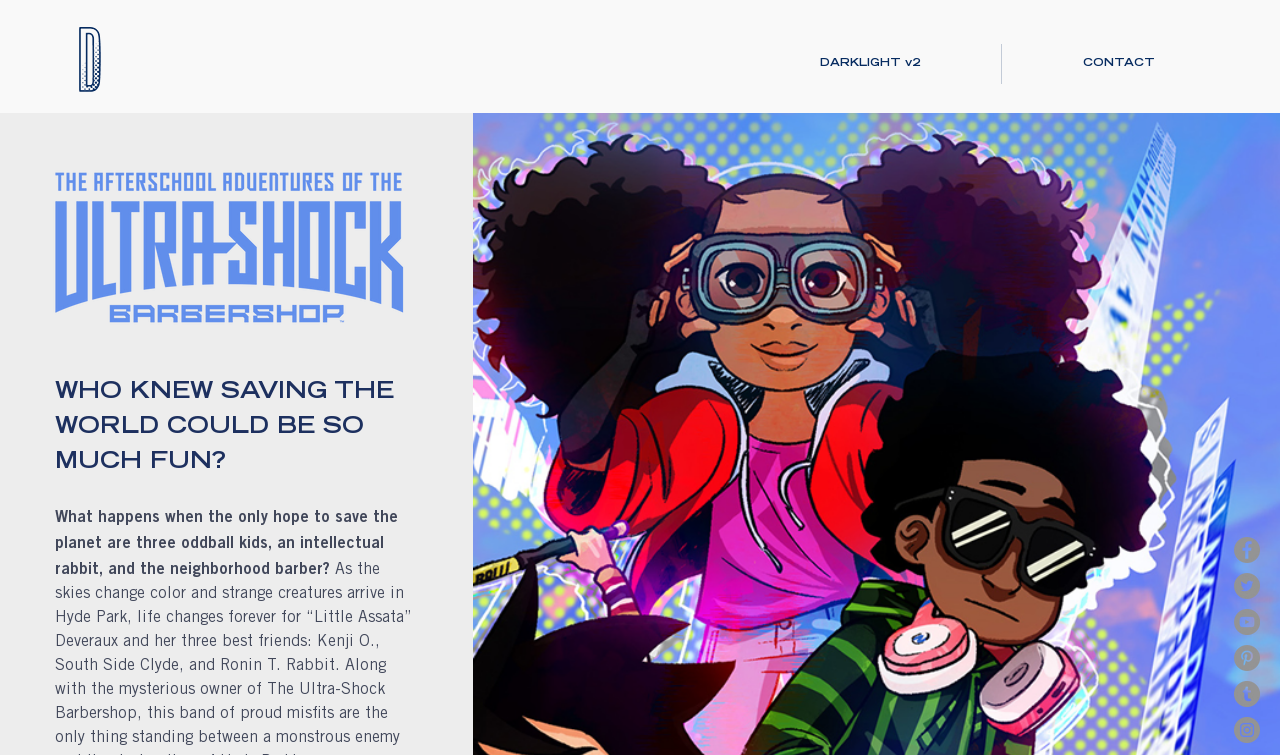Using details from the image, please answer the following question comprehensively:
What is the question asked in the static text?

The static text asks a question, 'What happens when the only hope to save the planet are three oddball kids, an intellectual rabbit, and the neighborhood barber?'.